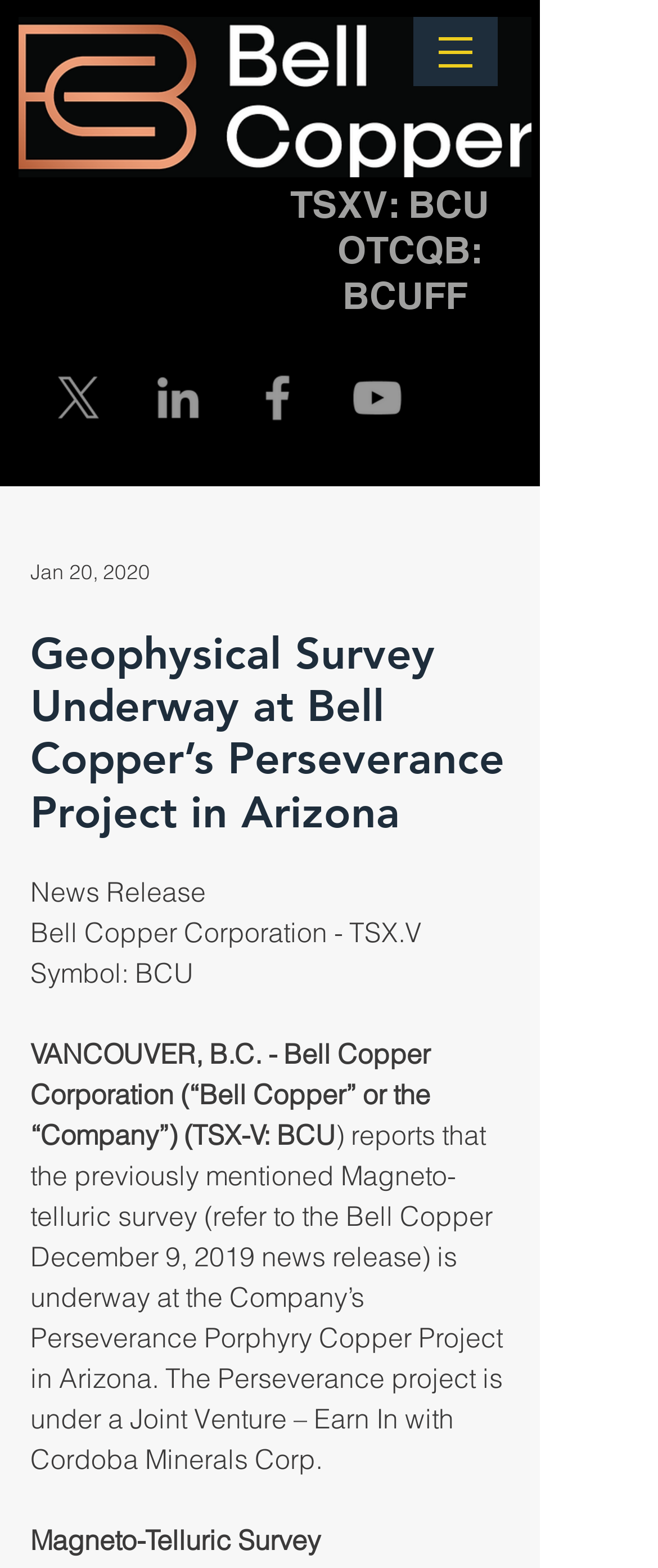Explain the webpage's design and content in an elaborate manner.

The webpage appears to be a news release or article from Bell Copper Corporation, a mining company. At the top, there is a navigation menu labeled "Site" with a button that has a popup menu, accompanied by a small image. 

Below the navigation menu, there is a heading displaying the company's stock information, "TSXV: BCU OTCQB: BCUFF". 

To the left of the stock information, there is a social bar with three links to the company's social media profiles, represented by grey icons for LinkedIn, Facebook, and YouTube. 

The main content of the webpage is a news article with a heading "Geophysical Survey Underway at Bell Copper’s Perseverance Project in Arizona". The article is dated "Jan 20, 2020" and is divided into several paragraphs. The first paragraph is labeled "News Release" and introduces the company. The subsequent paragraphs provide details about the geophysical survey at the Perseverance Porphyry Copper Project in Arizona, including a mention of a joint venture with Cordoba Minerals Corp. 

There is a subheading "Magneto-Telluric Survey" at the bottom of the article.